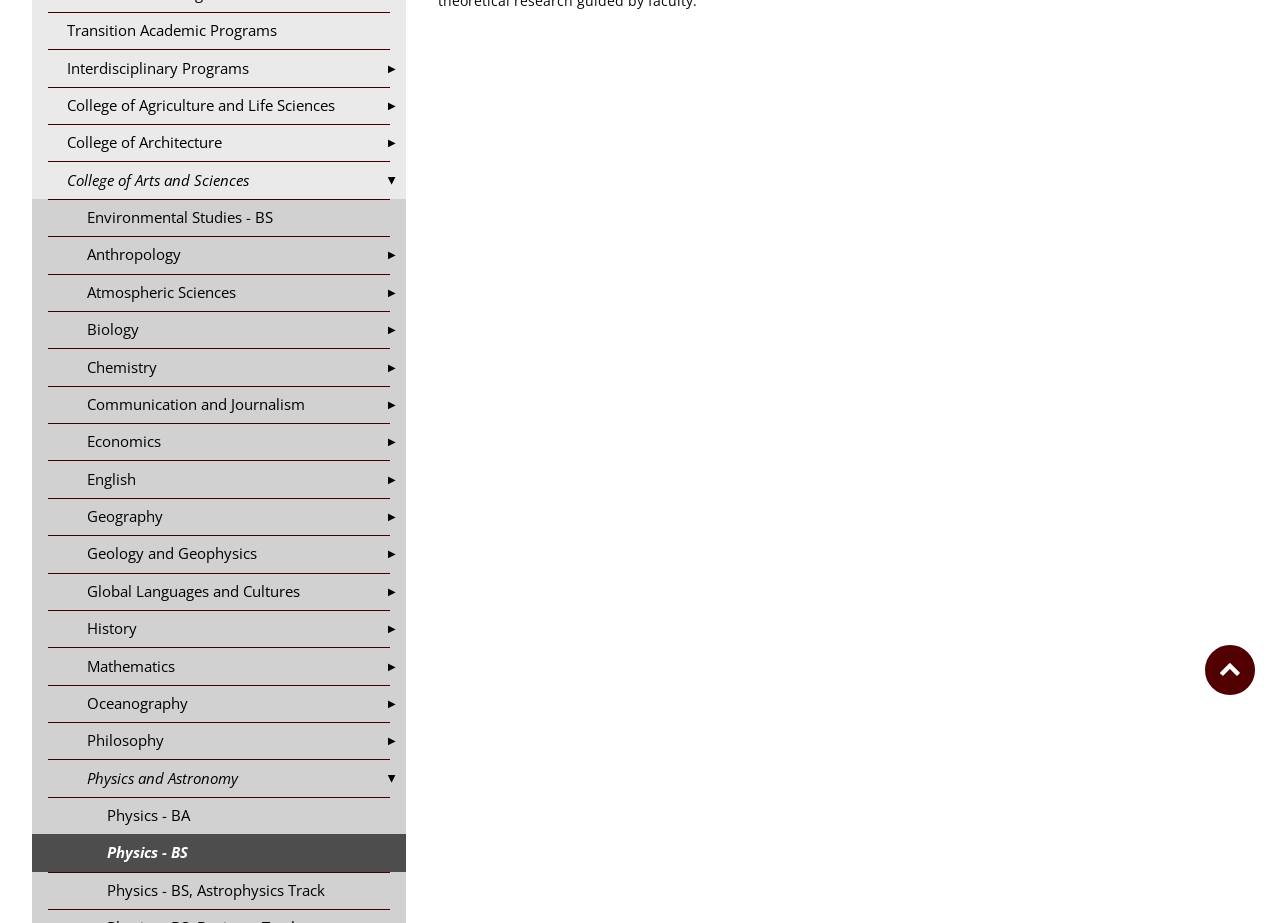Using the description "College of Architecture", locate and provide the bounding box of the UI element.

[0.025, 0.134, 0.317, 0.175]